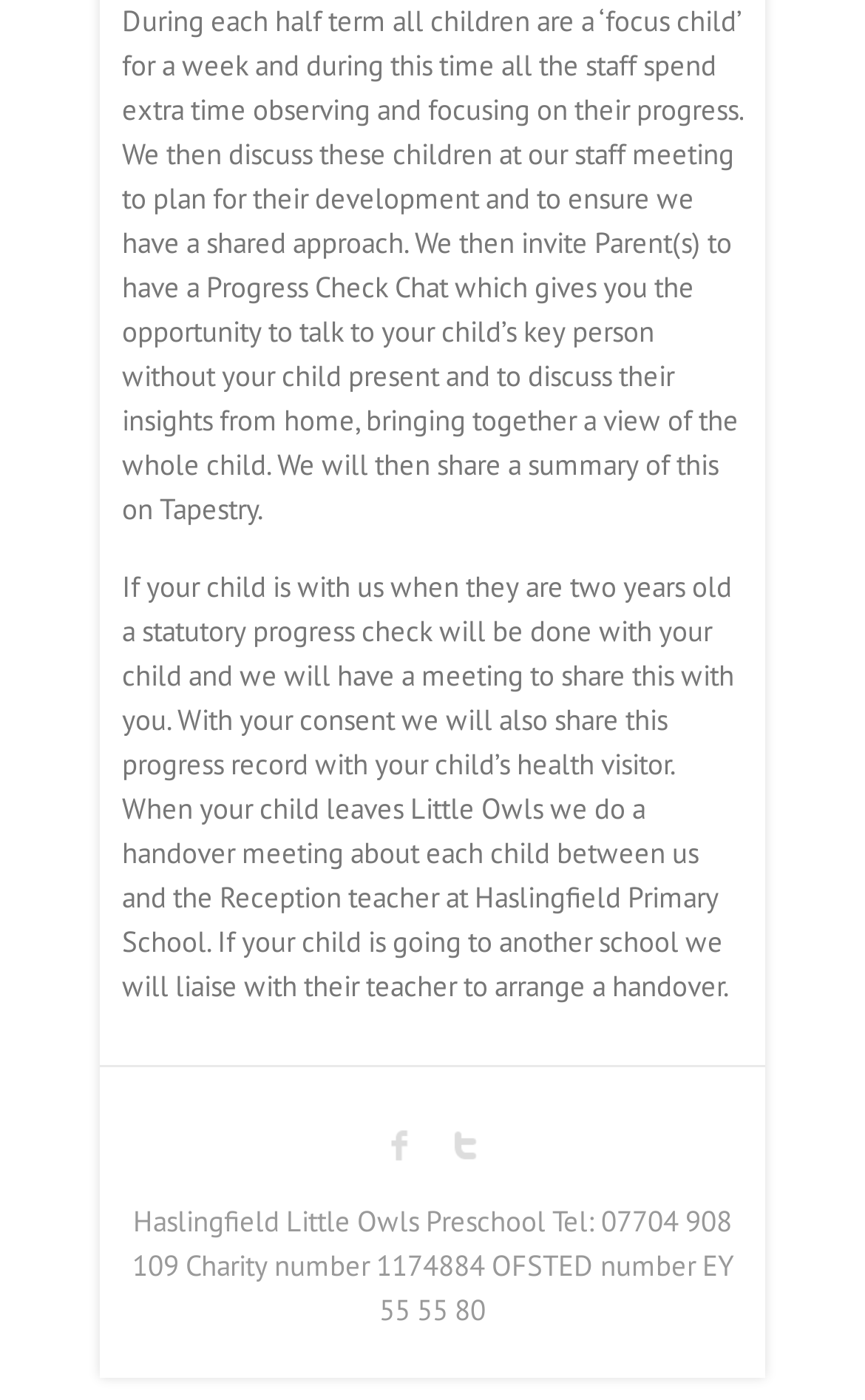Using the provided element description: "Haslingfield Little Owls Facebook", identify the bounding box coordinates. The coordinates should be four floats between 0 and 1 in the order [left, top, right, bottom].

[0.423, 0.794, 0.5, 0.841]